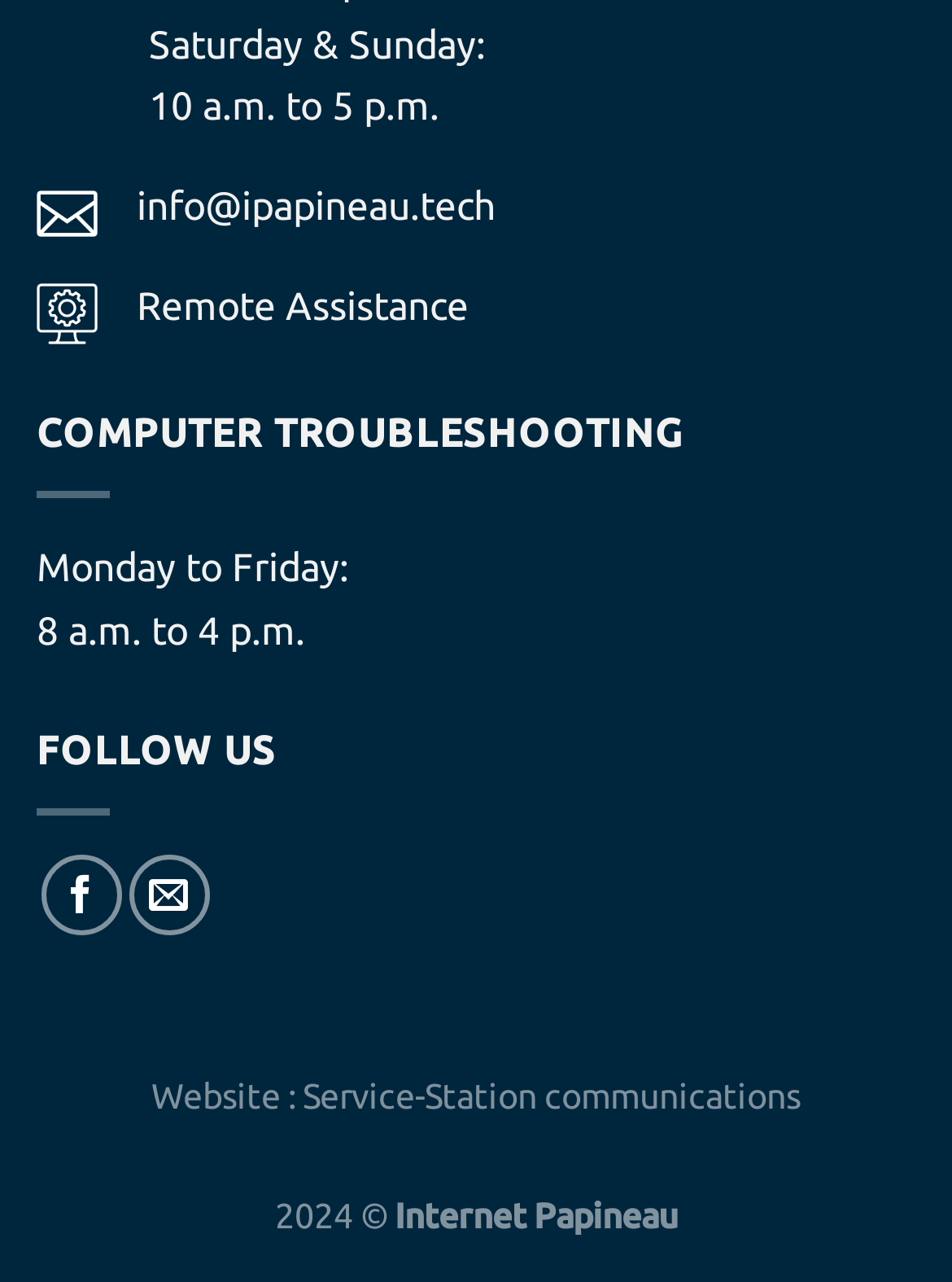Respond to the following question using a concise word or phrase: 
What is the website of the service station?

Service-Station communications